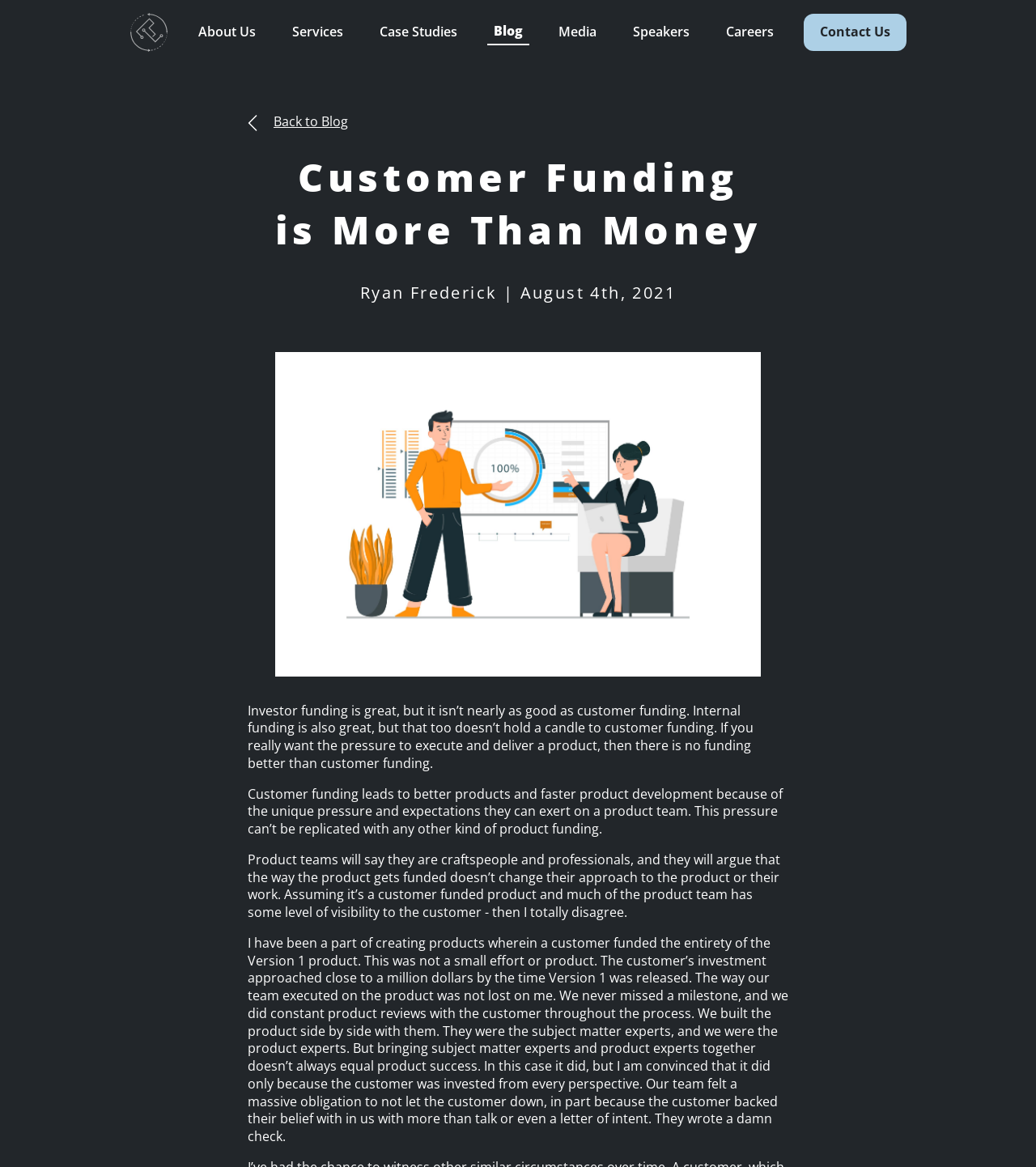Provide an in-depth description of the elements and layout of the webpage.

The webpage is about the importance of customer funding, with the main title "Customer Funding is More Than Money" prominently displayed. At the top left corner, there is a "Skip to Content" link, followed by a navigation menu with links to "Home", "About Us", "Services", "Case Studies", "Blog", "Media", "Speakers", "Careers", and "Contact Us". 

Below the navigation menu, there is a "Back to Blog" link, and then the main article begins with a heading that repeats the title "Customer Funding is More Than Money". The author's name and date, "Ryan Frederick | August 4th, 2021", are displayed below the heading. 

The article consists of four paragraphs of text, which discuss the benefits of customer funding, including how it leads to better products and faster product development due to the pressure and expectations from customers. The author shares a personal experience of working on a customer-funded product, where the team felt a strong obligation to deliver a successful product because the customer had invested a significant amount of money.